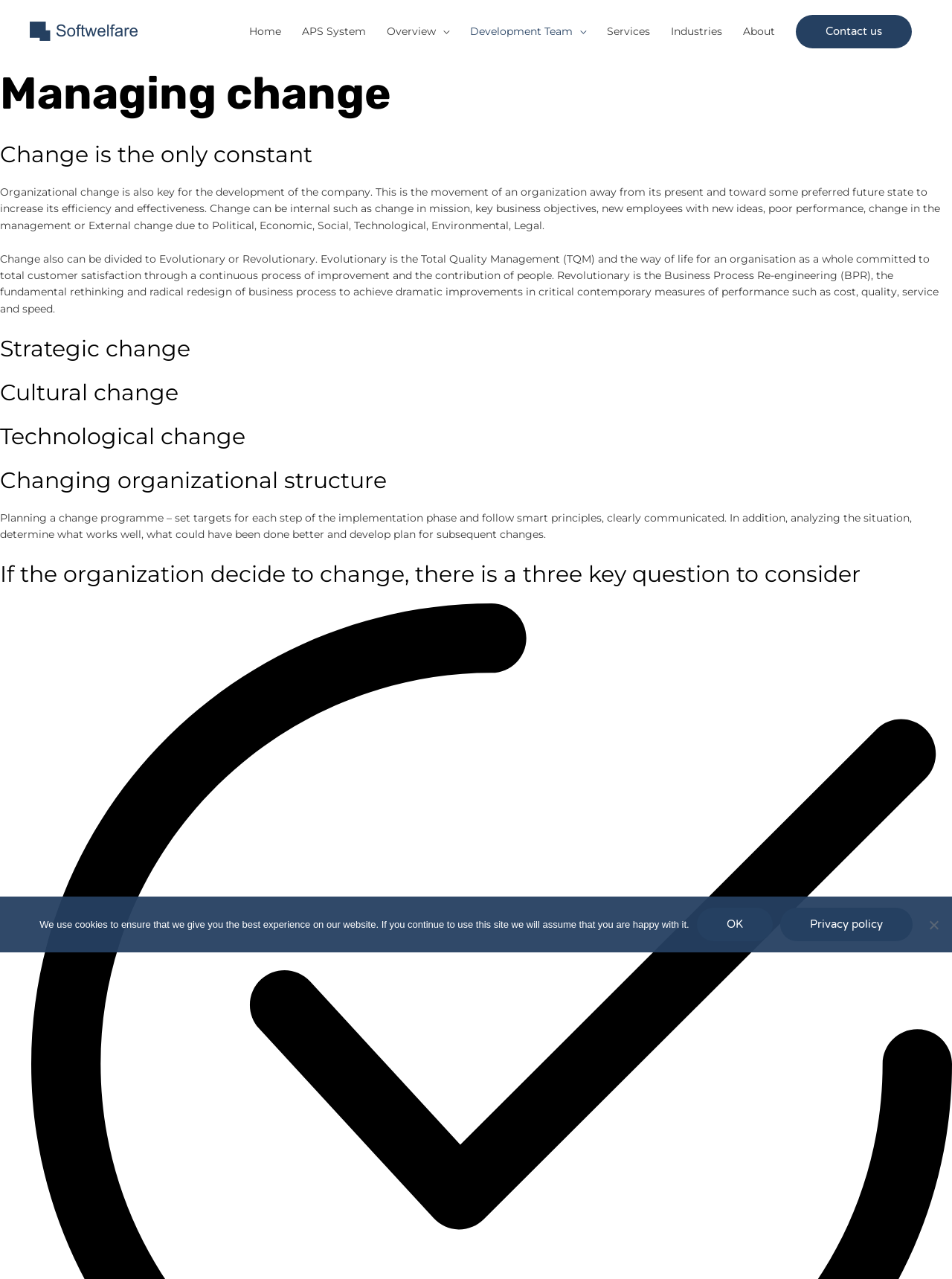Give a one-word or one-phrase response to the question: 
What are the two types of change mentioned on this webpage?

Evolutionary and Revolutionary